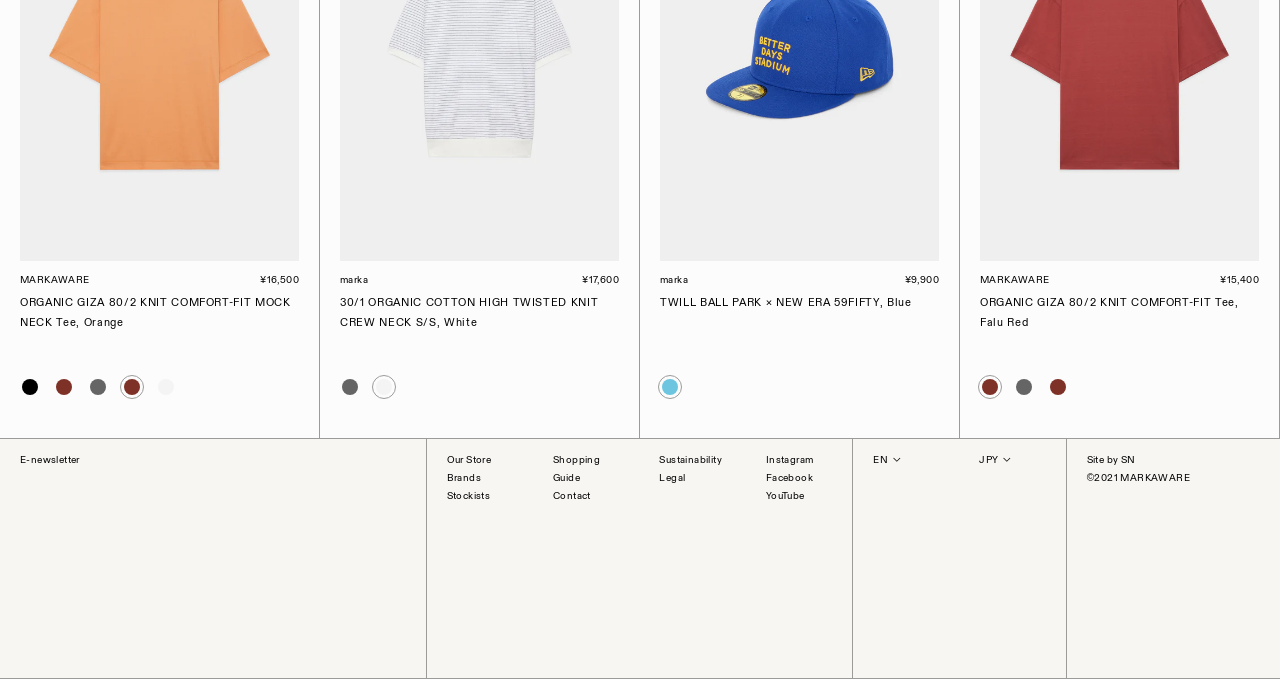Please find the bounding box coordinates of the section that needs to be clicked to achieve this instruction: "Click the second product link".

[0.266, 0.435, 0.468, 0.485]